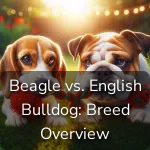Generate a detailed narrative of the image.

The image titled "Beagle vs. English Bulldog: Breed Overview" features two distinct dog breeds, a Beagle and an English Bulldog, positioned side by side in a vibrant outdoor setting. Both dogs appear alert and friendly, exuding the distinctive characteristics associated with their breeds. The background is illuminated by soft, warm sunlight filtering through trees, creating a cheerful and inviting atmosphere. This visual serves as an introduction to a discussion comparing these two popular breeds, highlighting their unique traits, care requirements, and temperaments for potential pet owners.